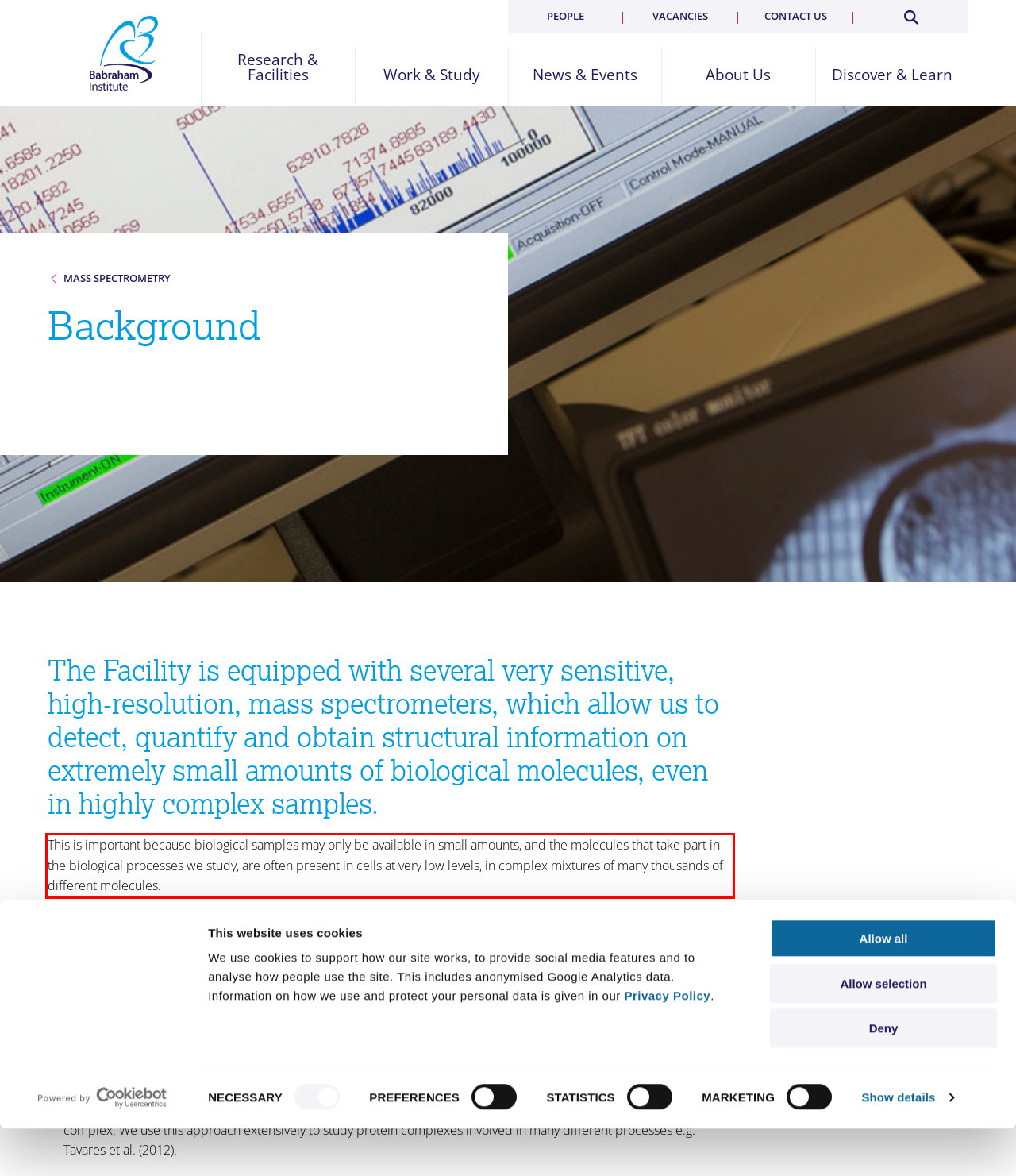From the screenshot of the webpage, locate the red bounding box and extract the text contained within that area.

This is important because biological samples may only be available in small amounts, and the molecules that take part in the biological processes we study, are often present in cells at very low levels, in complex mixtures of many thousands of different molecules.